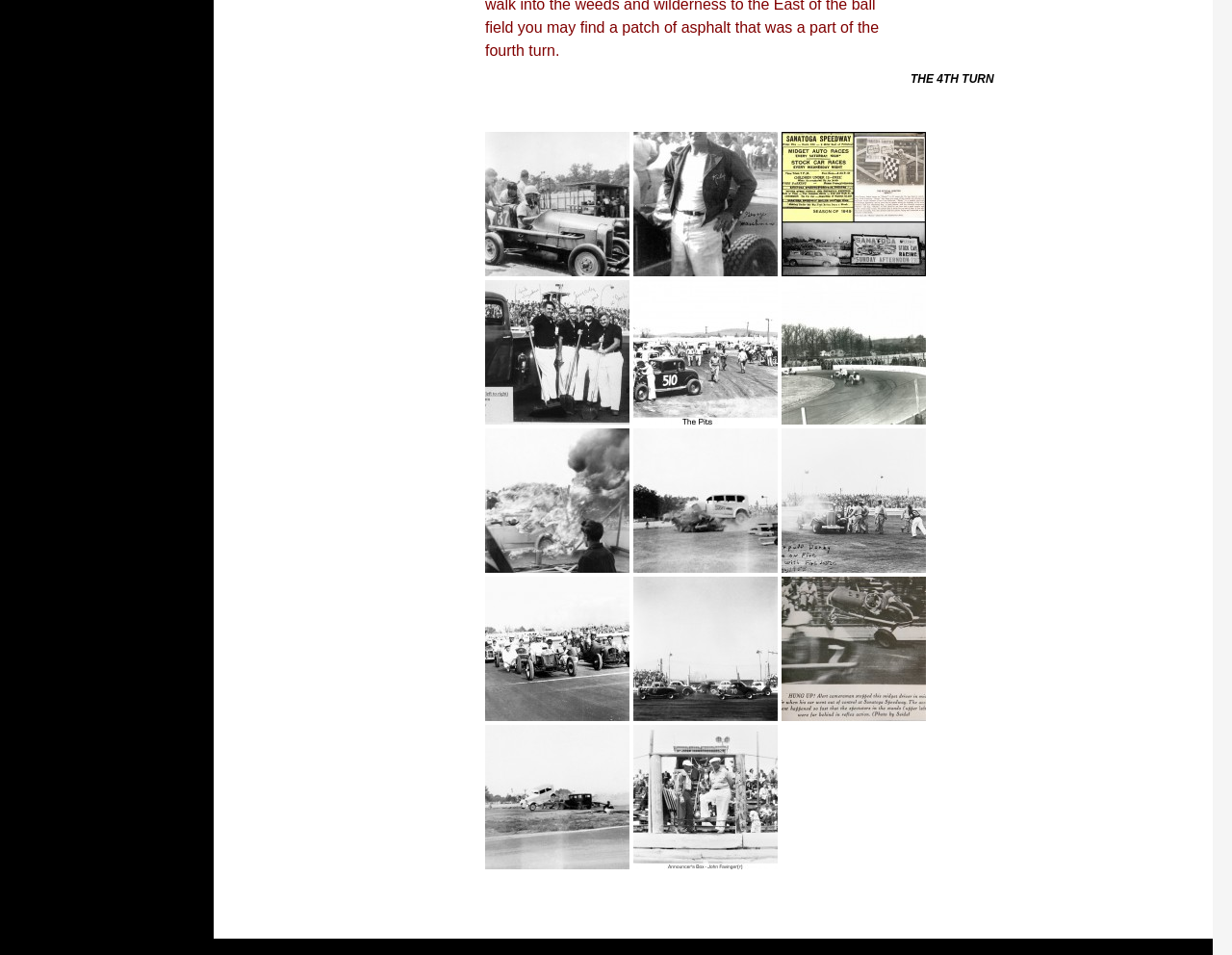Locate the bounding box coordinates of the element I should click to achieve the following instruction: "Click on Singleton Galmann Realty".

None